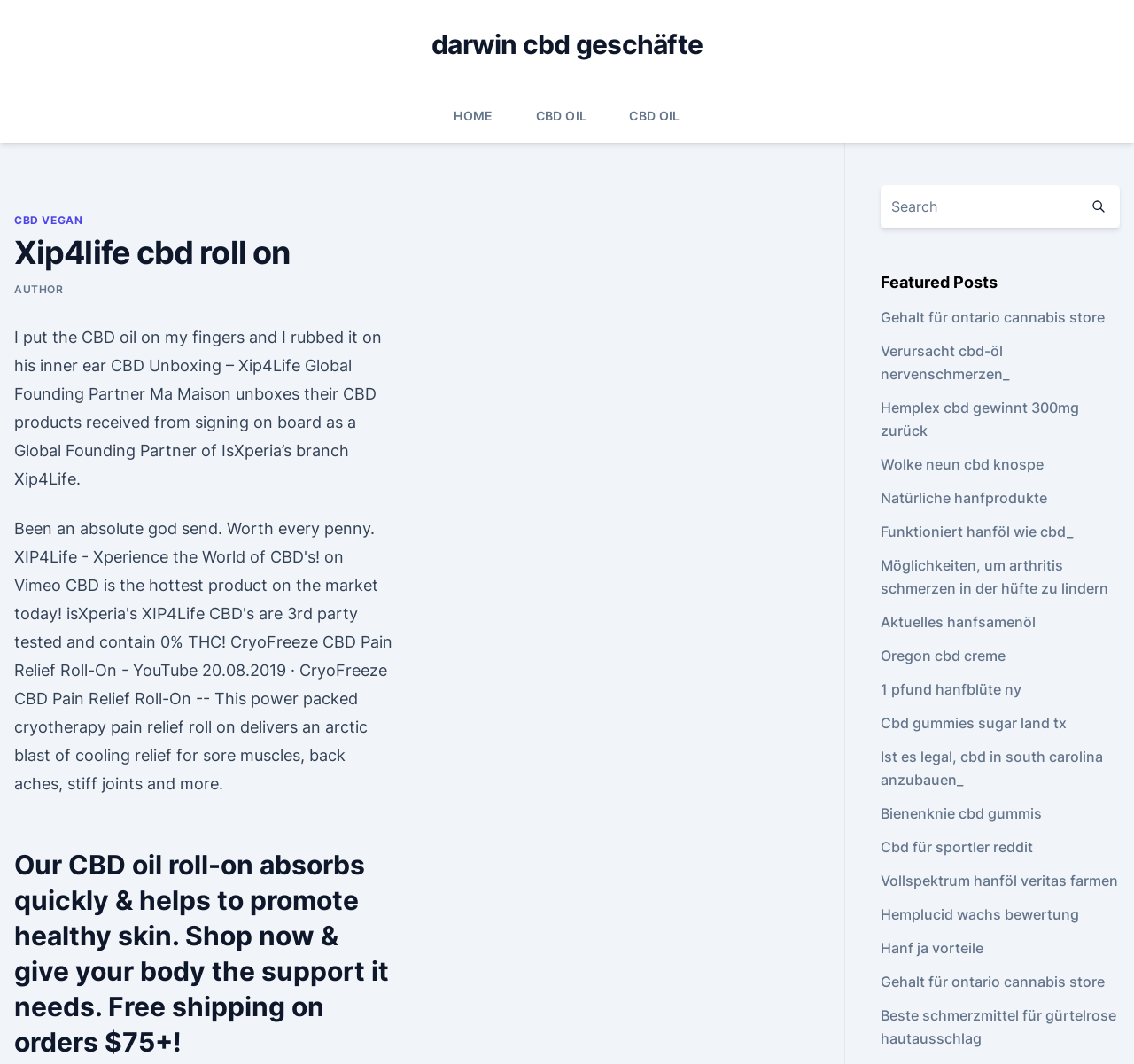Craft a detailed narrative of the webpage's structure and content.

This webpage is about Xip4life CBD roll-on products. At the top, there are four links: "darwin cbd geschäfte", "HOME", "CBD OIL", and another "CBD OIL". Below these links, there is a header section with a heading that reads "Xip4life cbd roll on". To the right of this heading, there is a link to "AUTHOR". 

Below the header section, there is a block of text that describes the benefits of using CBD oil, specifically the Xip4life CBD roll-on product. The text explains how the product absorbs quickly and promotes healthy skin. 

Further down, there is a call-to-action to shop now and get free shipping on orders over $75. Next to this, there is a search bar with a textbox and a button that contains a small image. 

Below the search bar, there is a section titled "Featured Posts" with 17 links to various articles related to CBD products, such as their benefits, uses, and reviews. These links are arranged in a vertical list, taking up most of the page. The articles' titles are descriptive, indicating that they provide information on specific topics, such as the effects of CBD oil on nerve pain, its use in treating arthritis, and its legal status in different states.